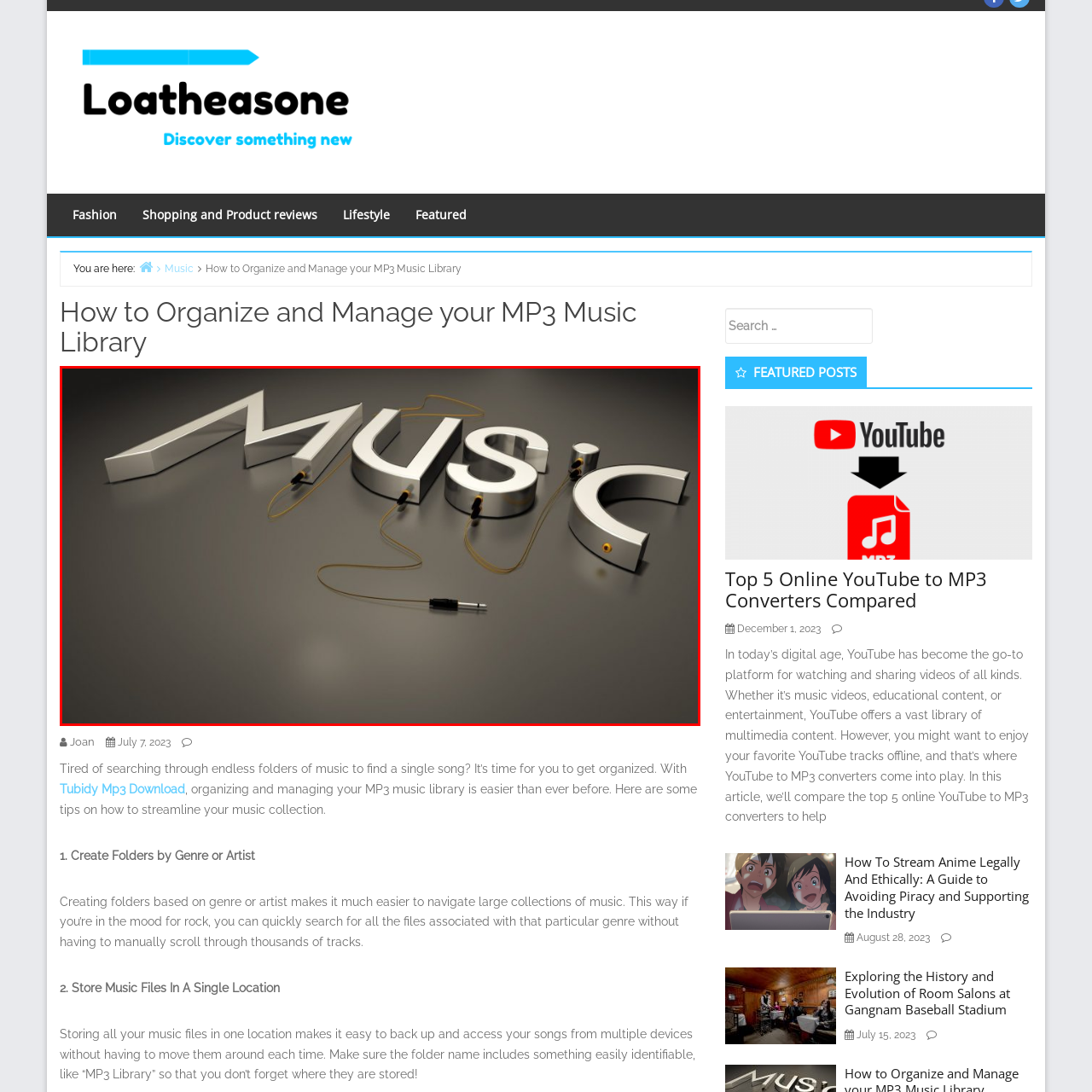Examine the image inside the red bounding box and deliver a thorough answer to the question that follows, drawing information from the image: What is the purpose of the brown cables?

The caption notes that the use of warm, brown cables adds a touch of contrast against the metallic letters, creating a visually striking representation.